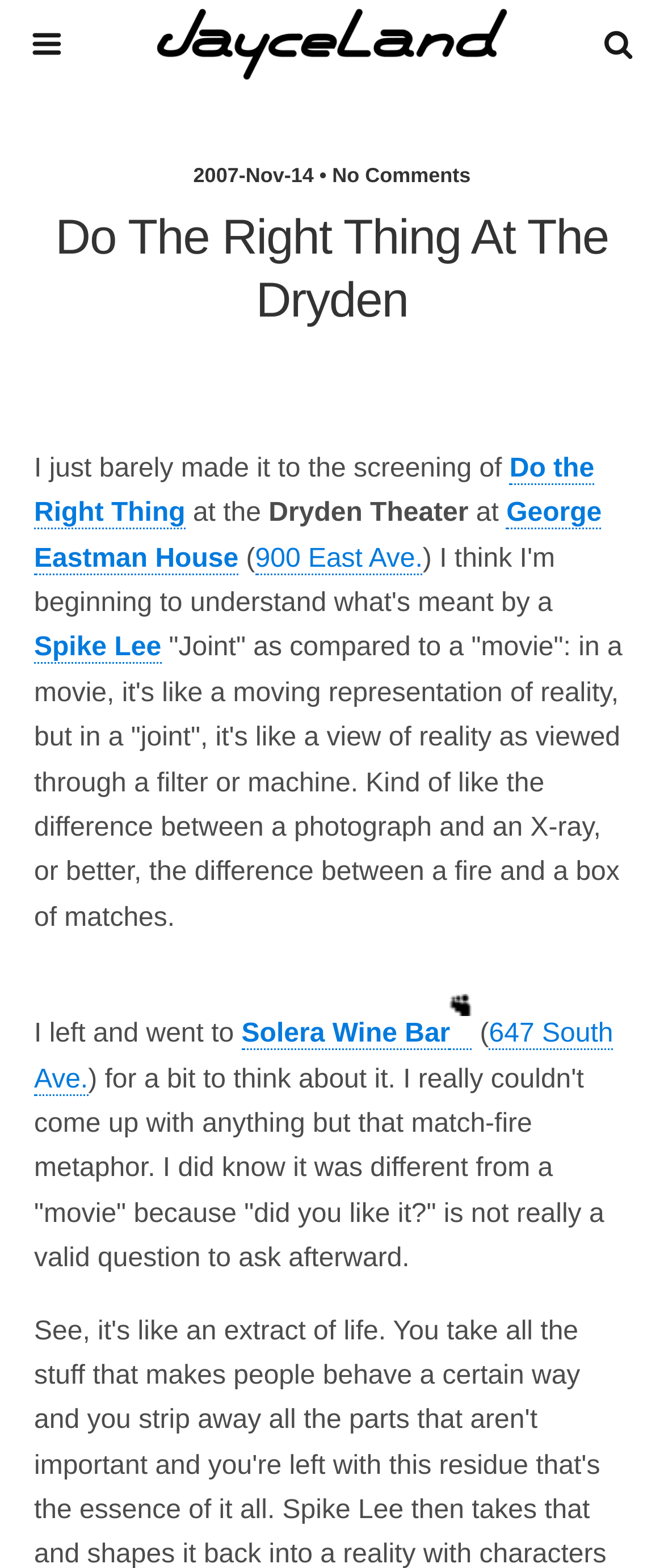What is the name of the movie being discussed?
Based on the screenshot, respond with a single word or phrase.

Do the Right Thing